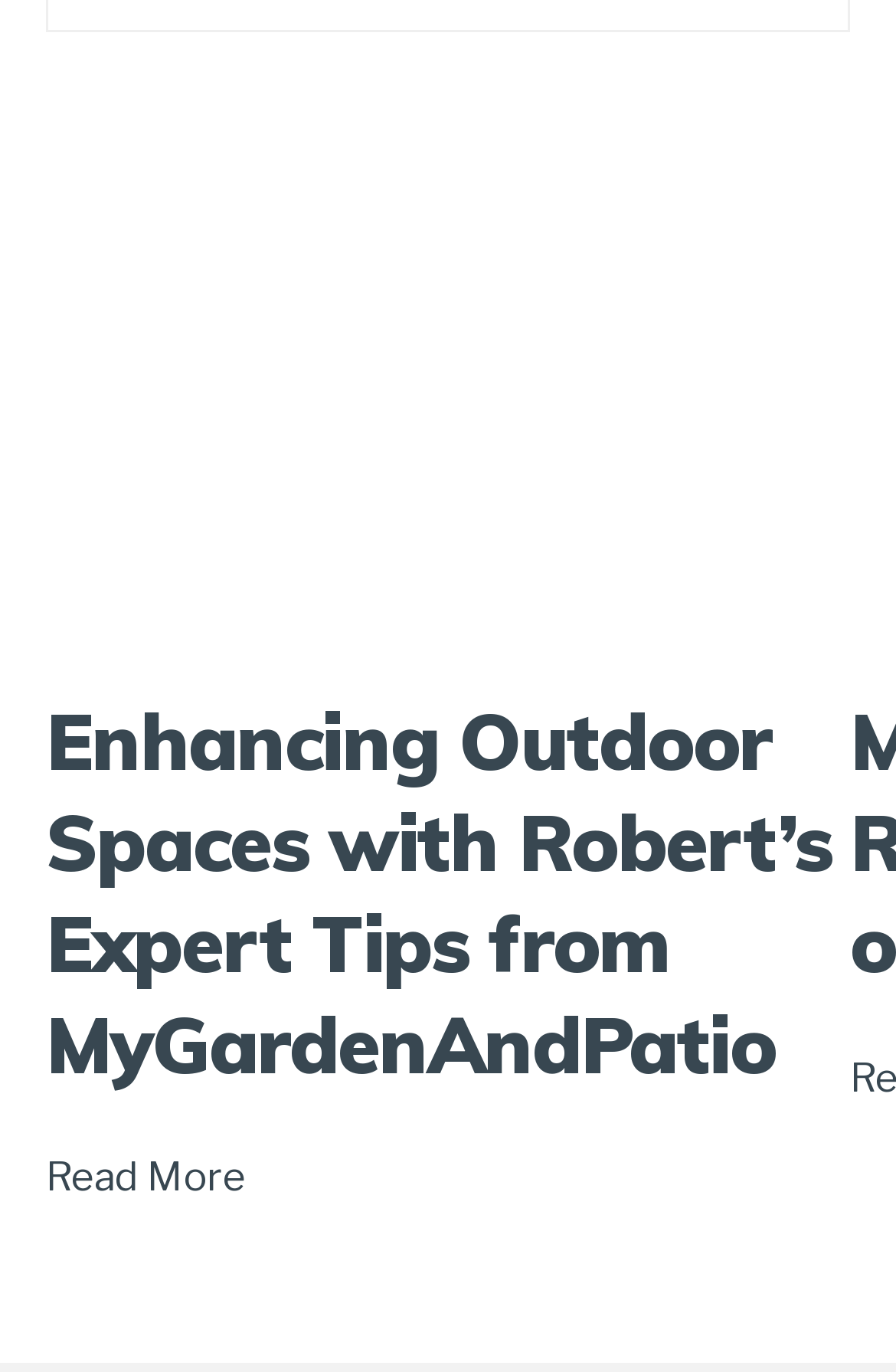Please provide the bounding box coordinates in the format (top-left x, top-left y, bottom-right x, bottom-right y). Remember, all values are floating point numbers between 0 and 1. What is the bounding box coordinate of the region described as: Read More

[0.051, 0.842, 0.274, 0.877]